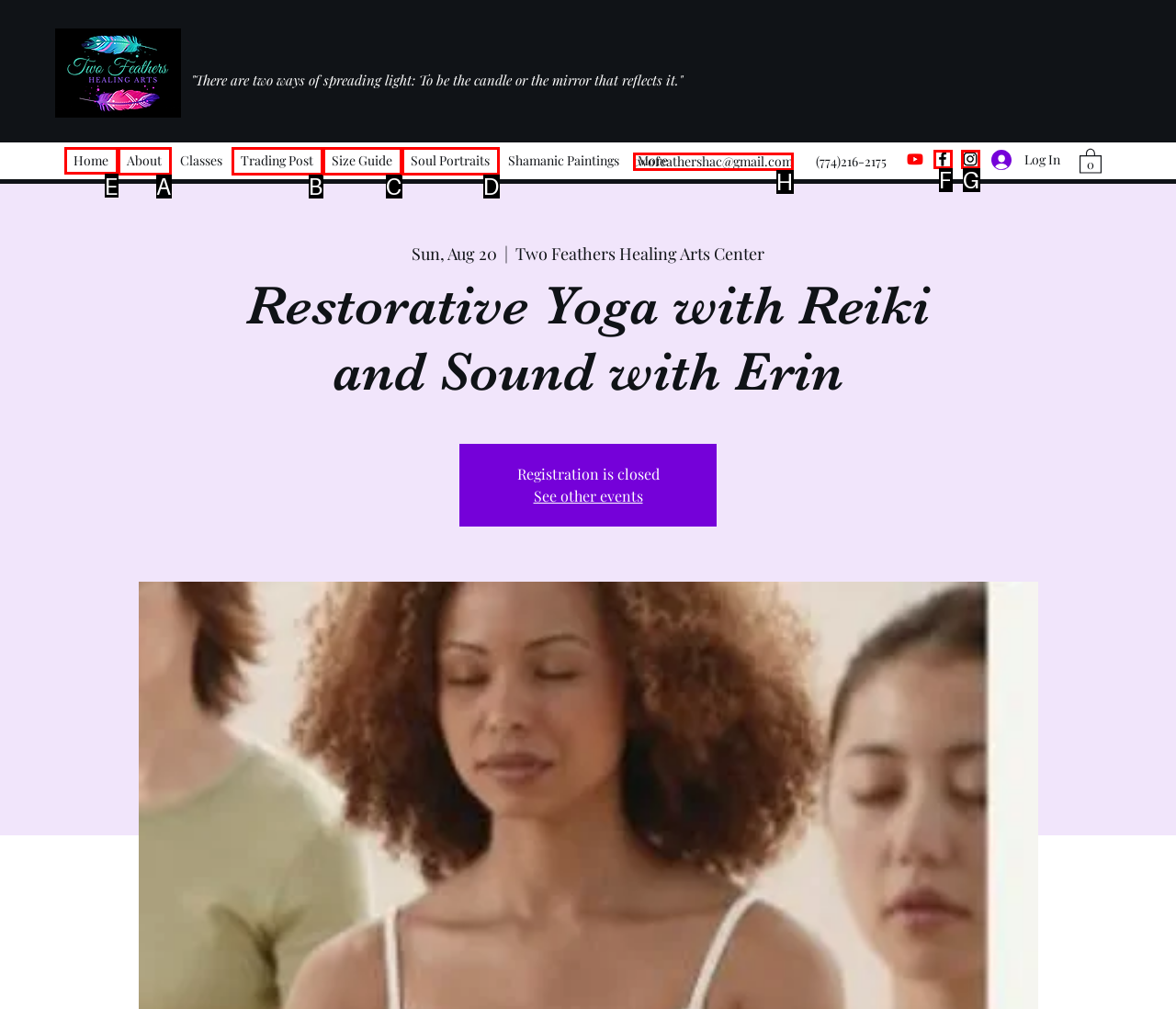Tell me which one HTML element I should click to complete the following task: Click the 'Home' link Answer with the option's letter from the given choices directly.

E